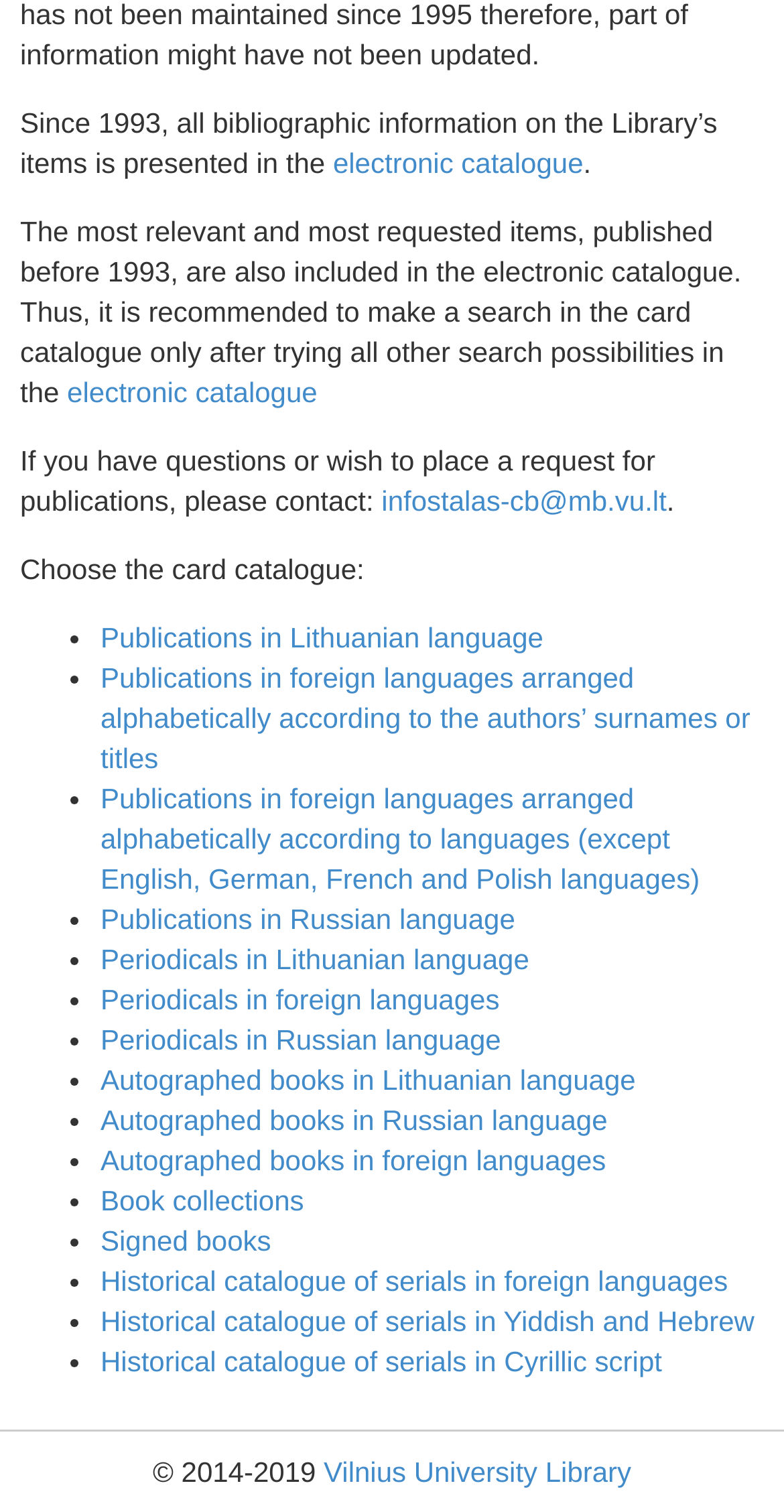Identify the bounding box of the HTML element described as: "security door lock".

None